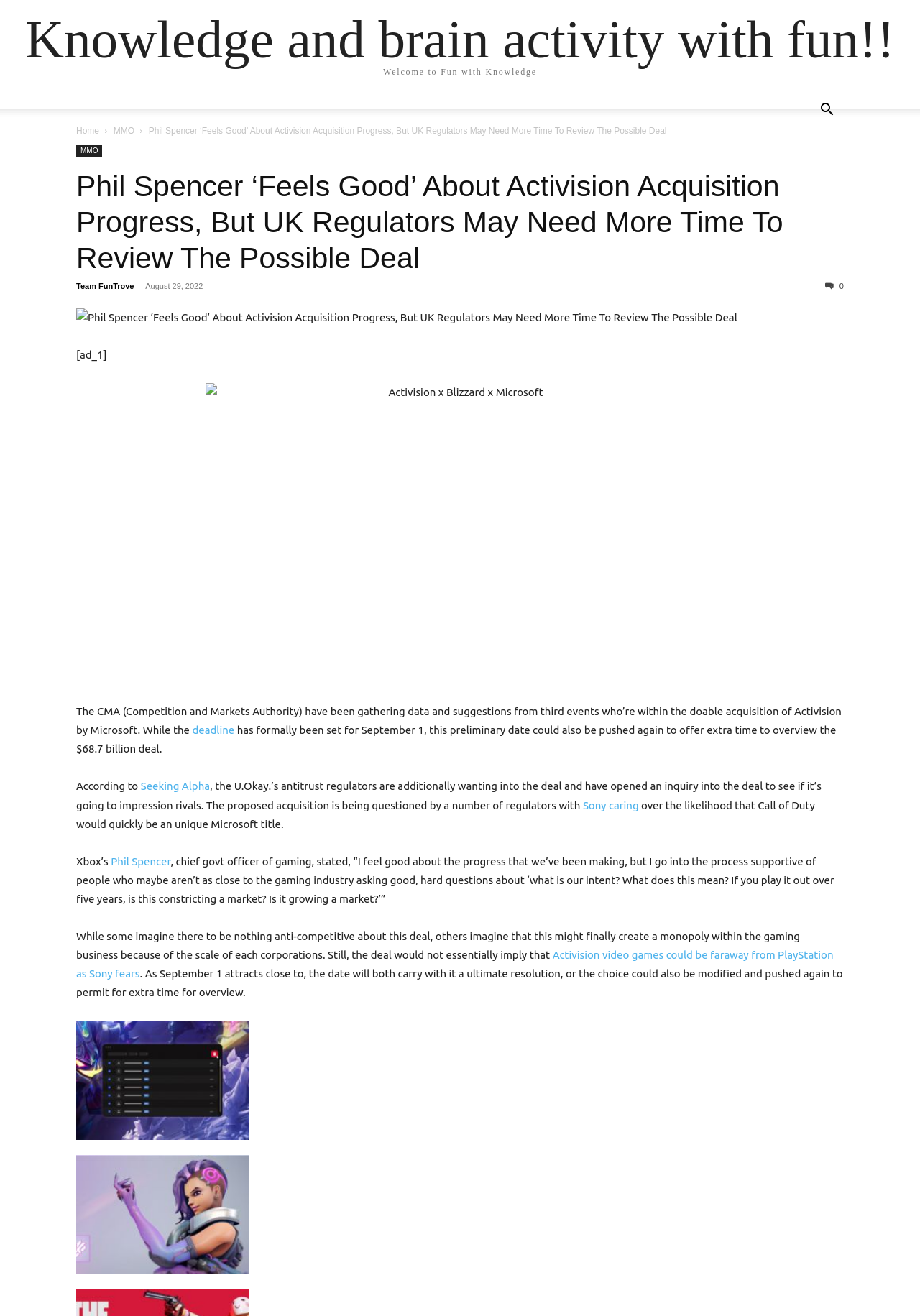Who is the chief executive officer of gaming?
Using the image as a reference, answer with just one word or a short phrase.

Phil Spencer